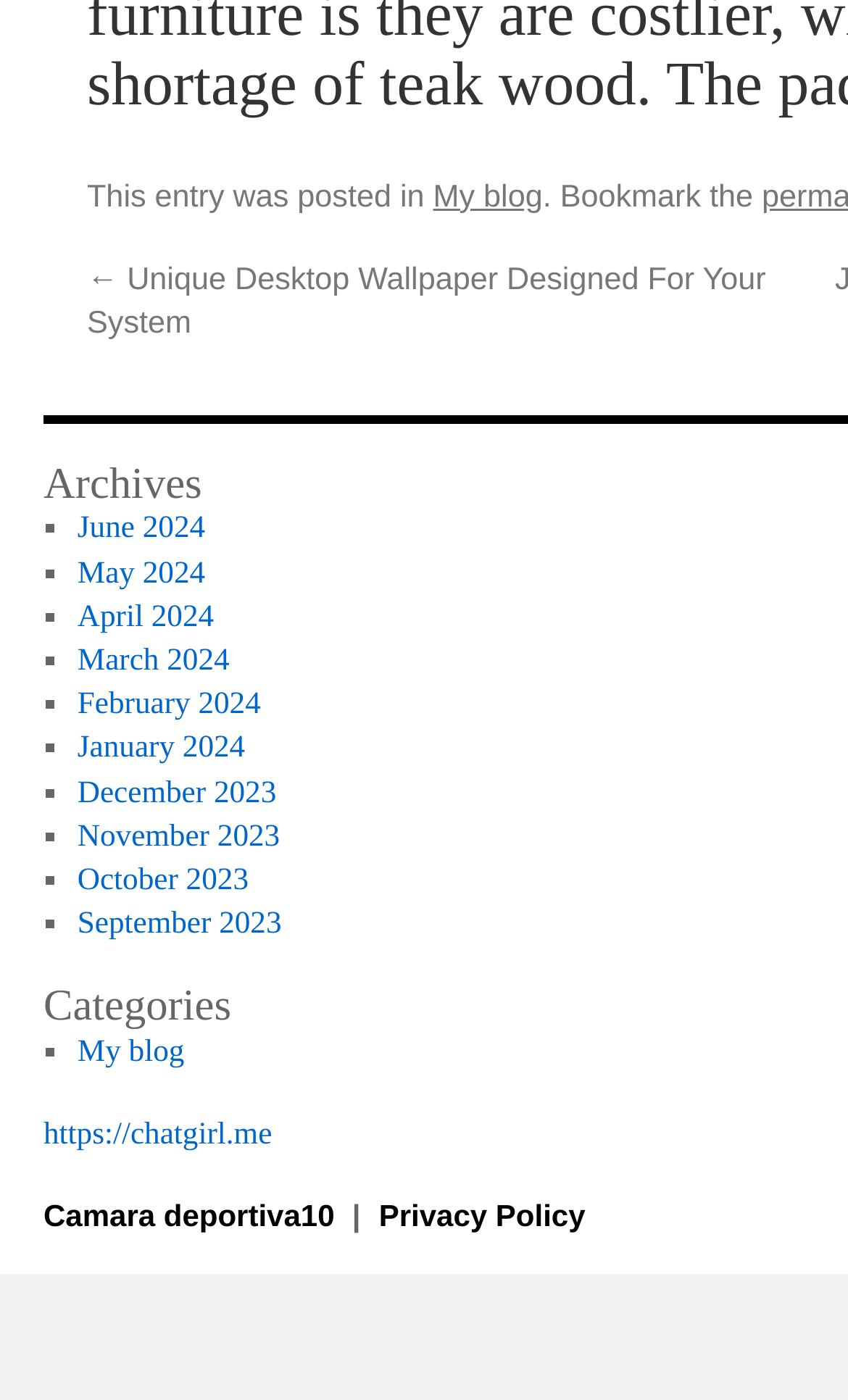Determine the coordinates of the bounding box that should be clicked to complete the instruction: "view Archives". The coordinates should be represented by four float numbers between 0 and 1: [left, top, right, bottom].

[0.051, 0.331, 0.615, 0.363]